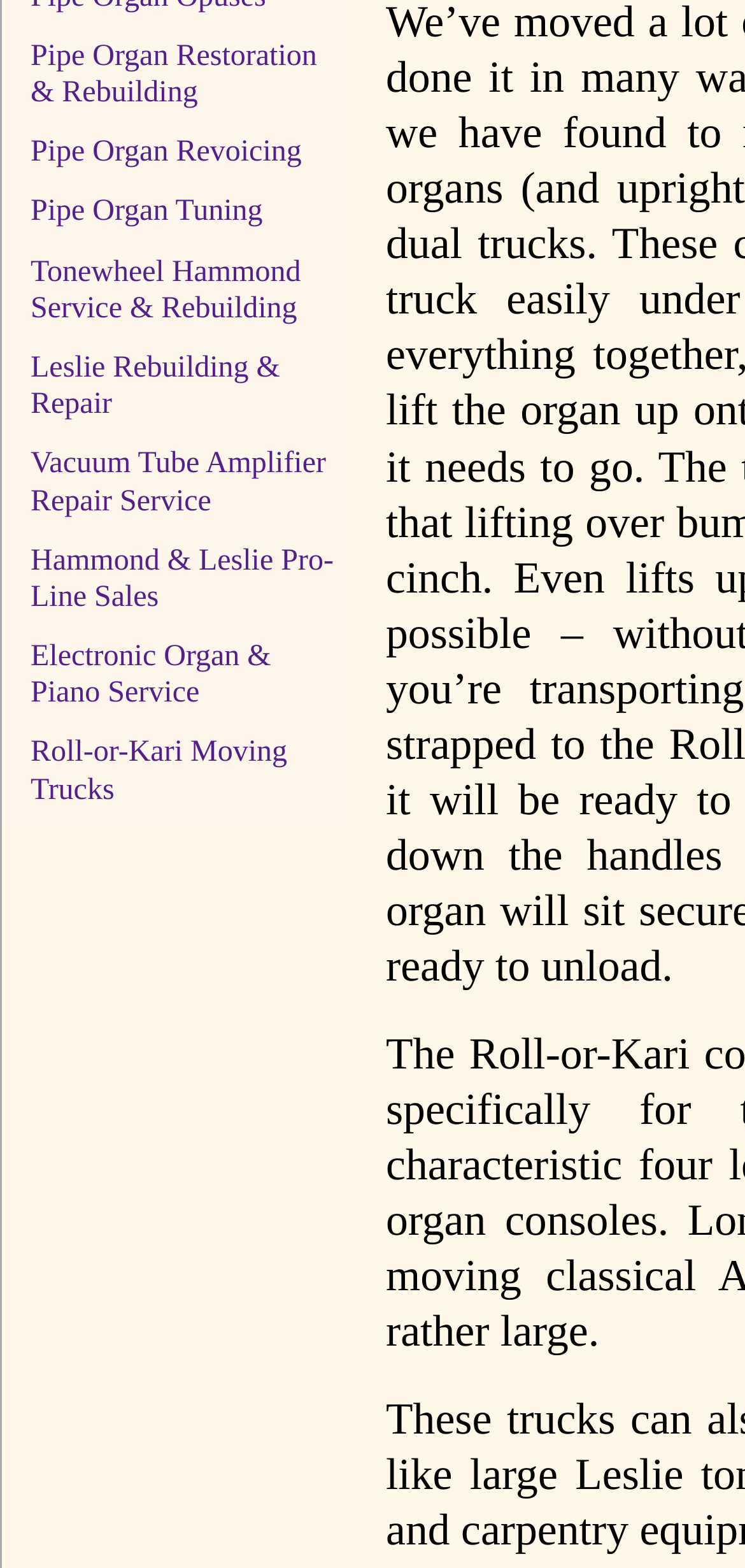Please predict the bounding box coordinates (top-left x, top-left y, bottom-right x, bottom-right y) for the UI element in the screenshot that fits the description: Vacuum Tube Amplifier Repair Service

[0.041, 0.286, 0.438, 0.33]